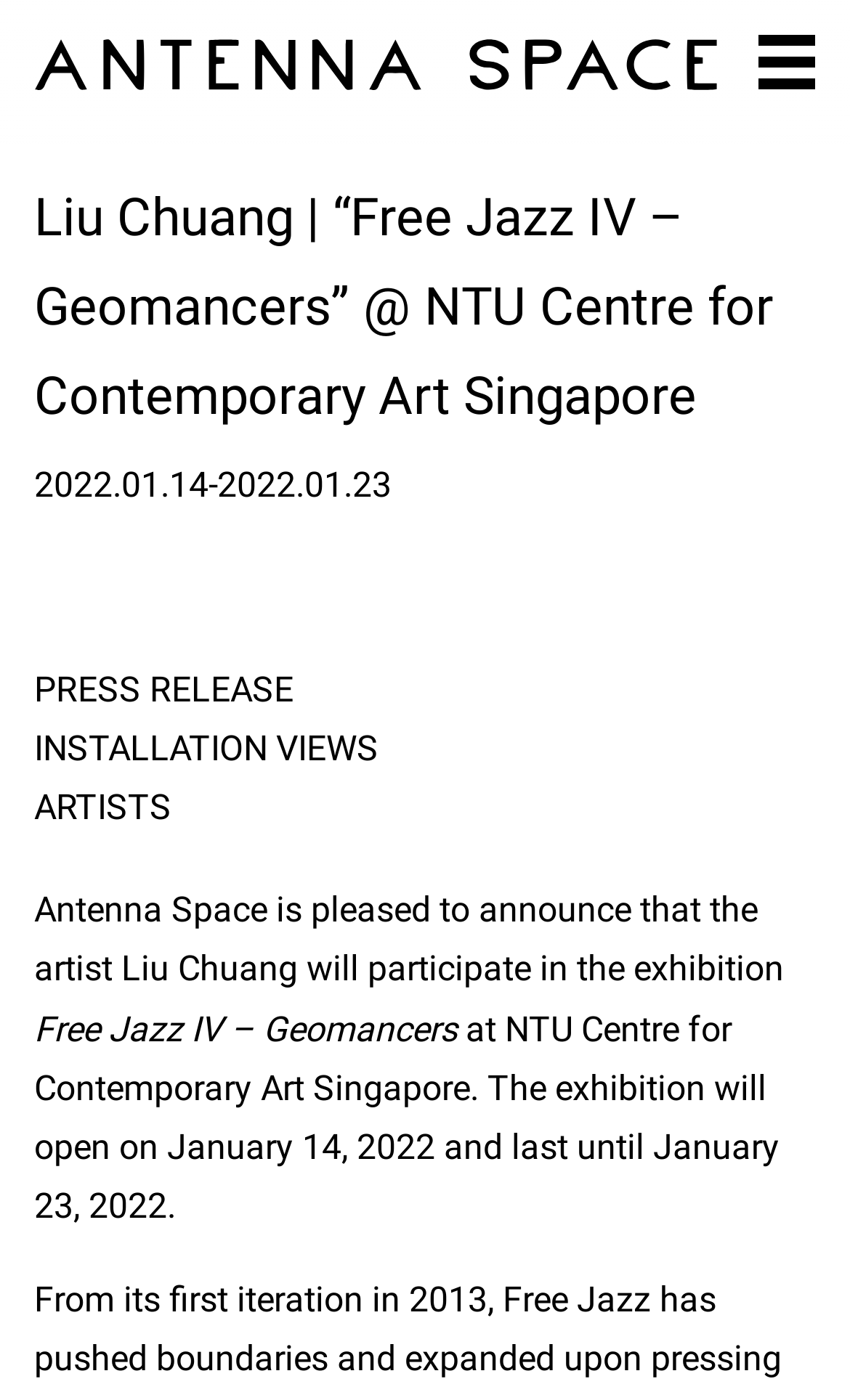Generate the main heading text from the webpage.

Liu Chuang | “Free Jazz IV – Geomancers” @ NTU Centre for Contemporary Art Singapore